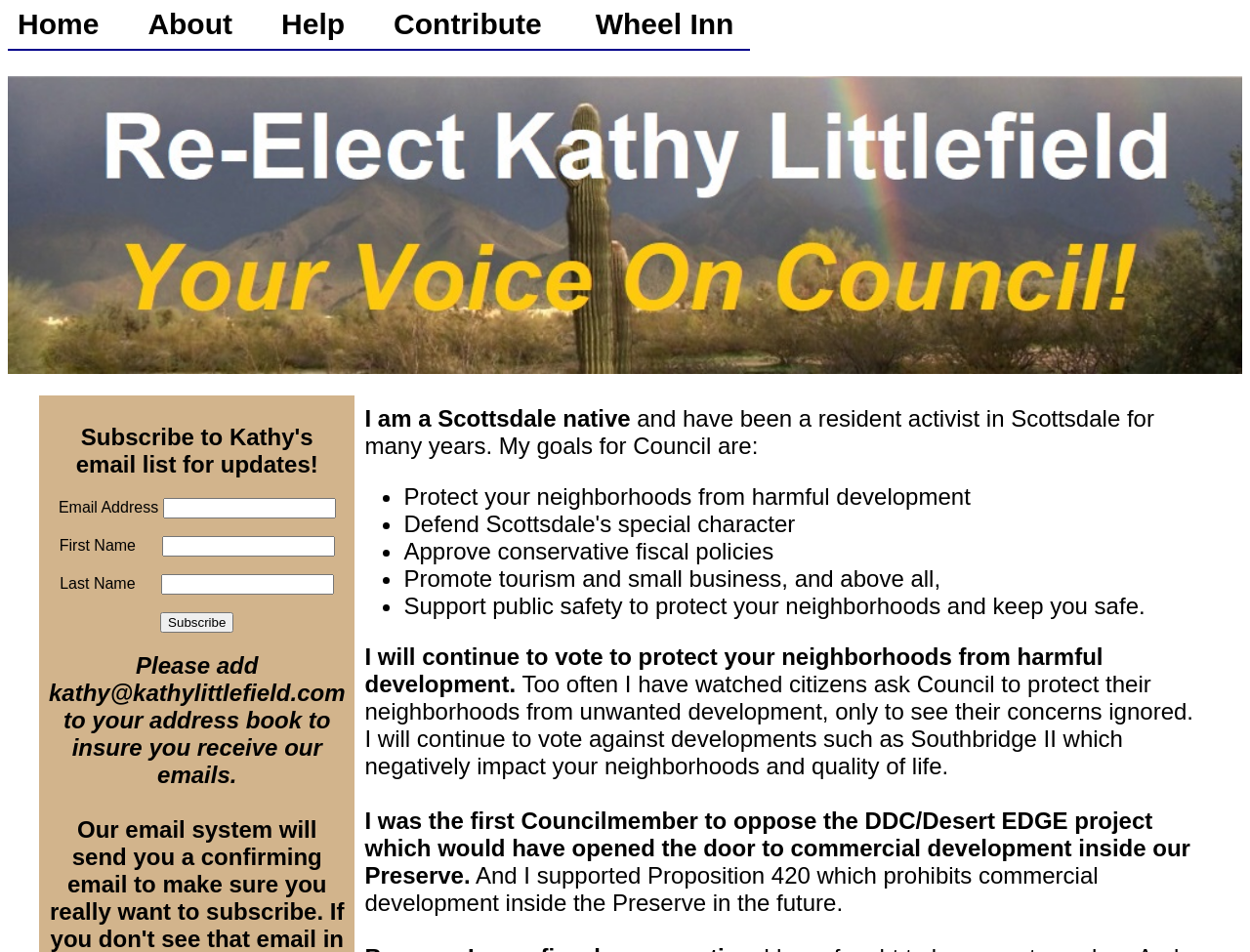Find and provide the bounding box coordinates for the UI element described here: "Home". The coordinates should be given as four float numbers between 0 and 1: [left, top, right, bottom].

[0.014, 0.008, 0.079, 0.042]